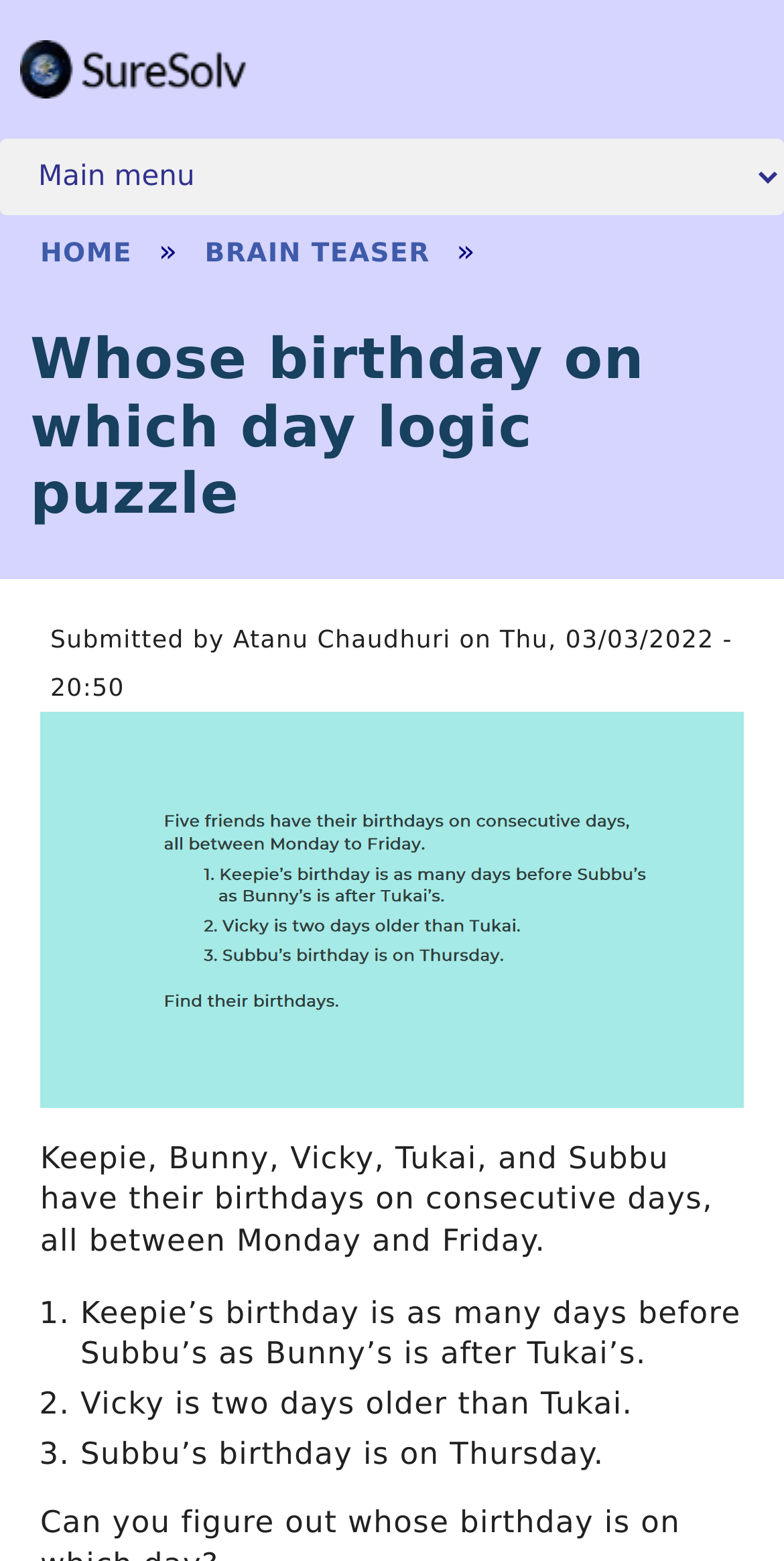Please specify the bounding box coordinates in the format (top-left x, top-left y, bottom-right x, bottom-right y), with values ranging from 0 to 1. Identify the bounding box for the UI component described as follows: Home

[0.051, 0.153, 0.168, 0.173]